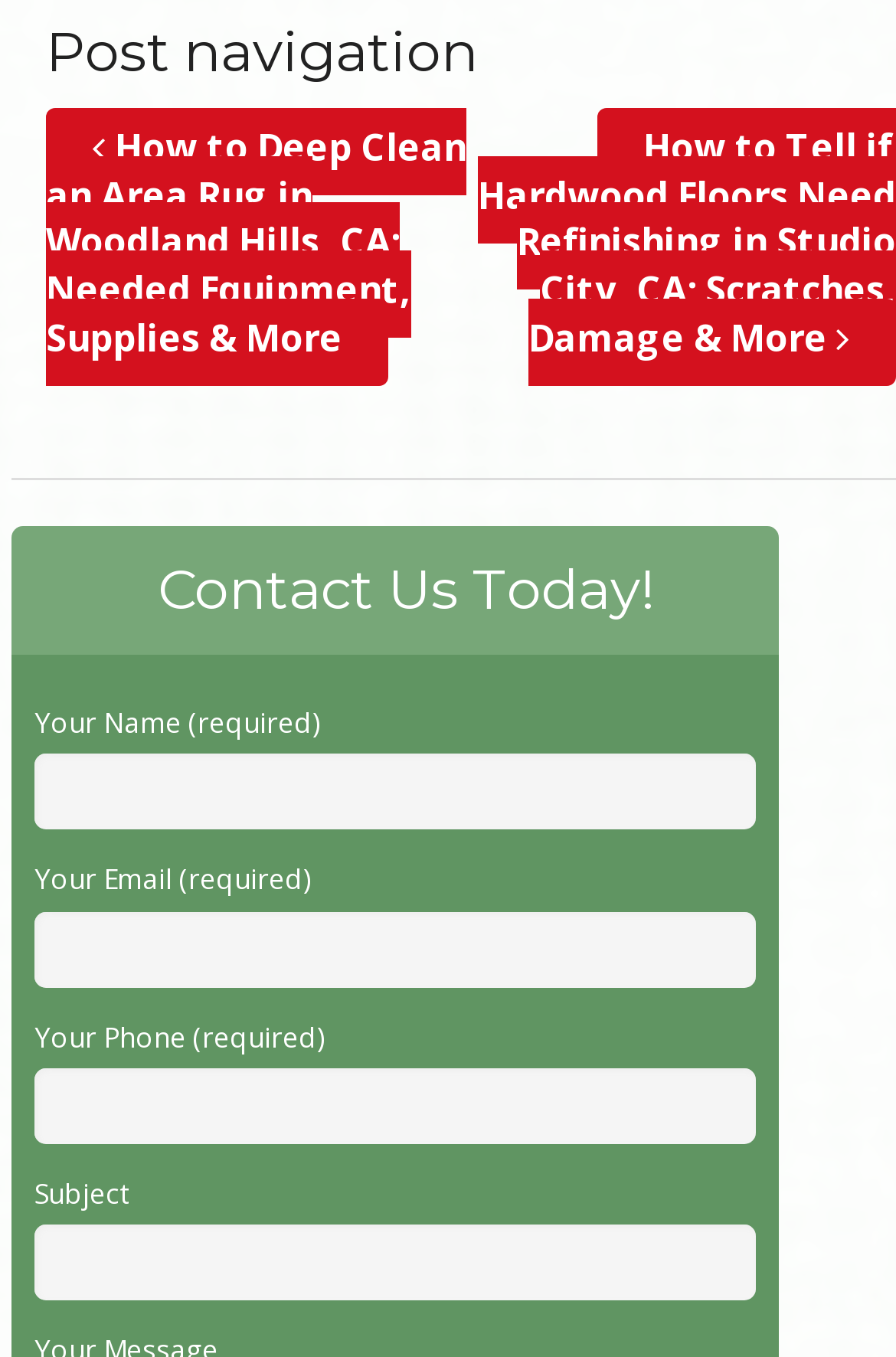Please study the image and answer the question comprehensively:
What is the purpose of the 'Contact Us Today!' section?

The 'Contact Us Today!' section appears to be a form that allows users to contact the company by providing their name, email, phone number, and a subject, which suggests that its purpose is to facilitate communication with the company.